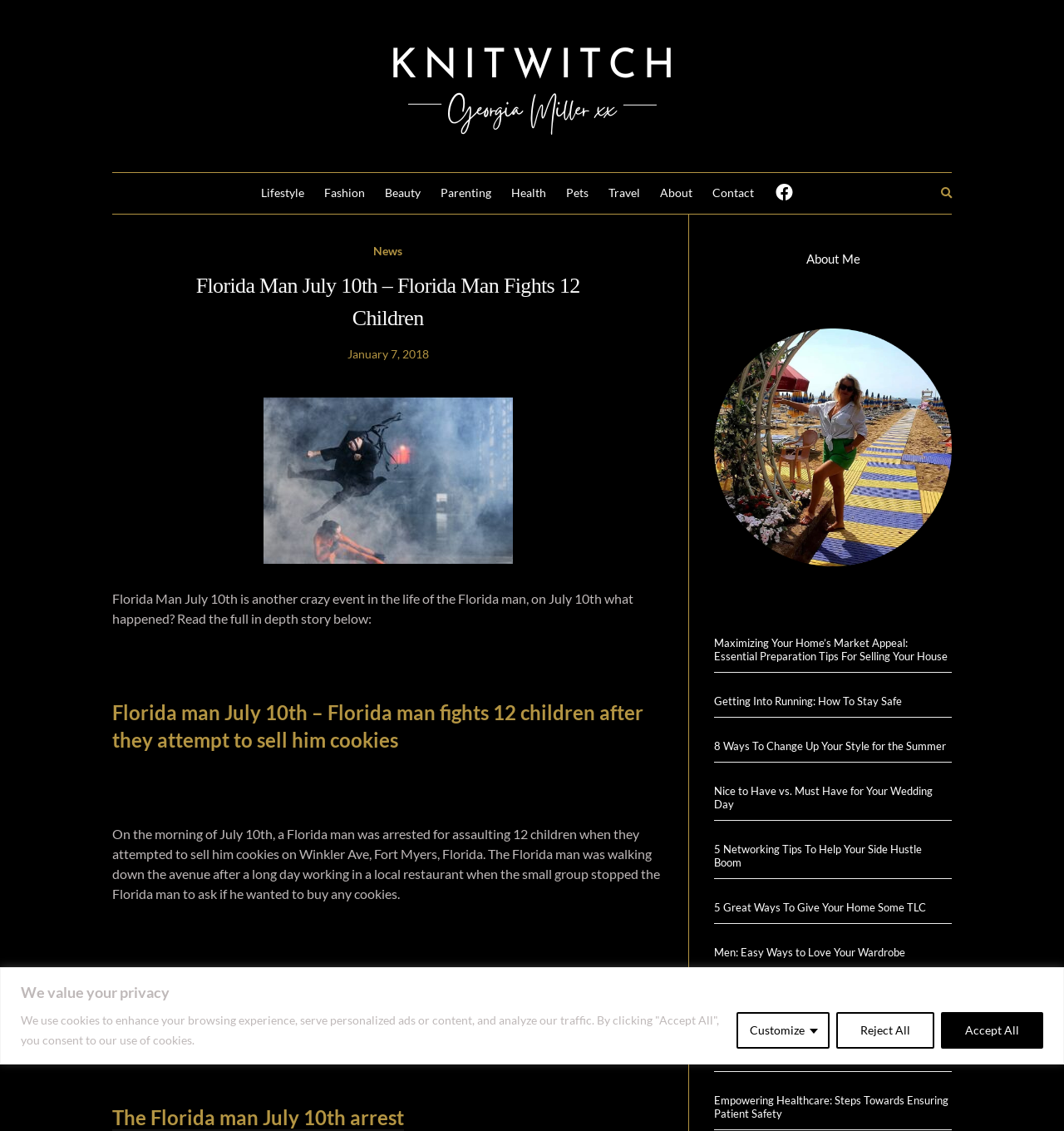Provide the text content of the webpage's main heading.

Florida Man July 10th – Florida Man Fights 12 Children